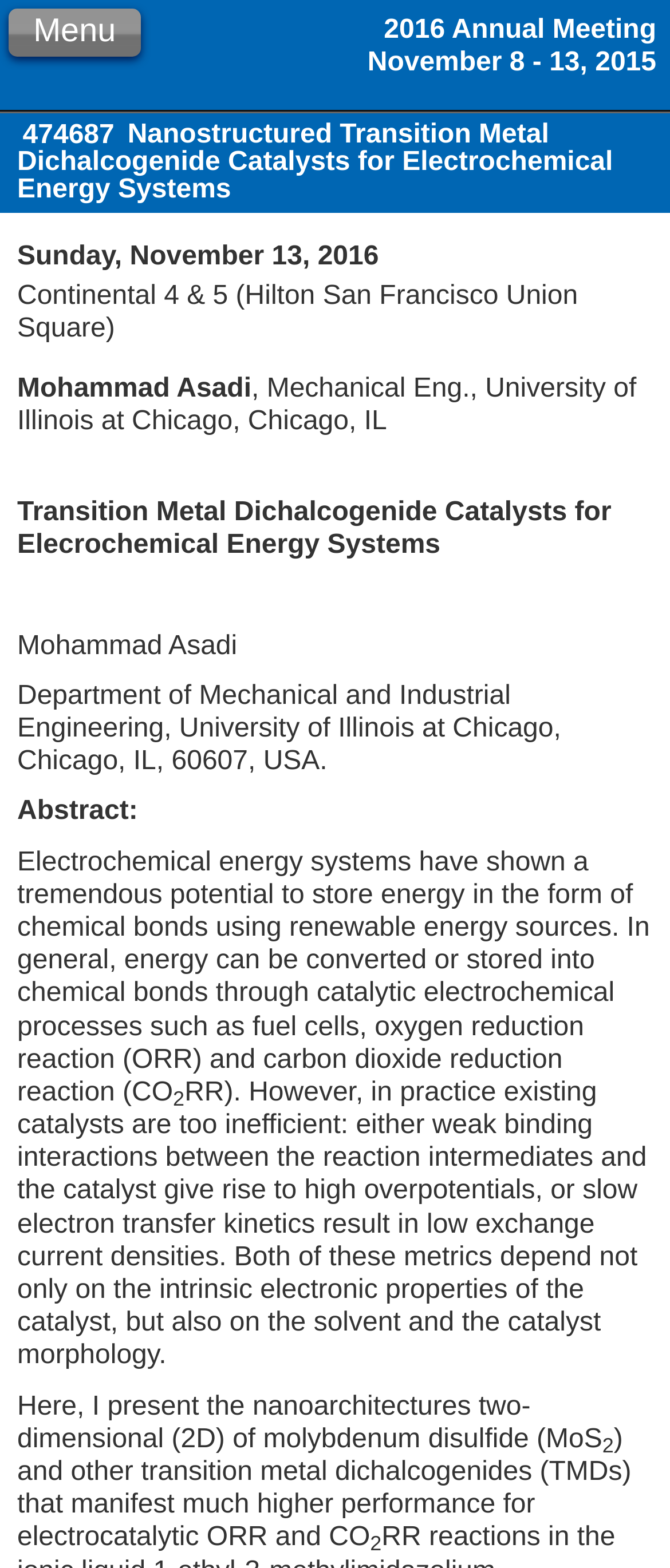Determine the bounding box for the UI element that matches this description: "Menu".

[0.013, 0.004, 0.21, 0.035]